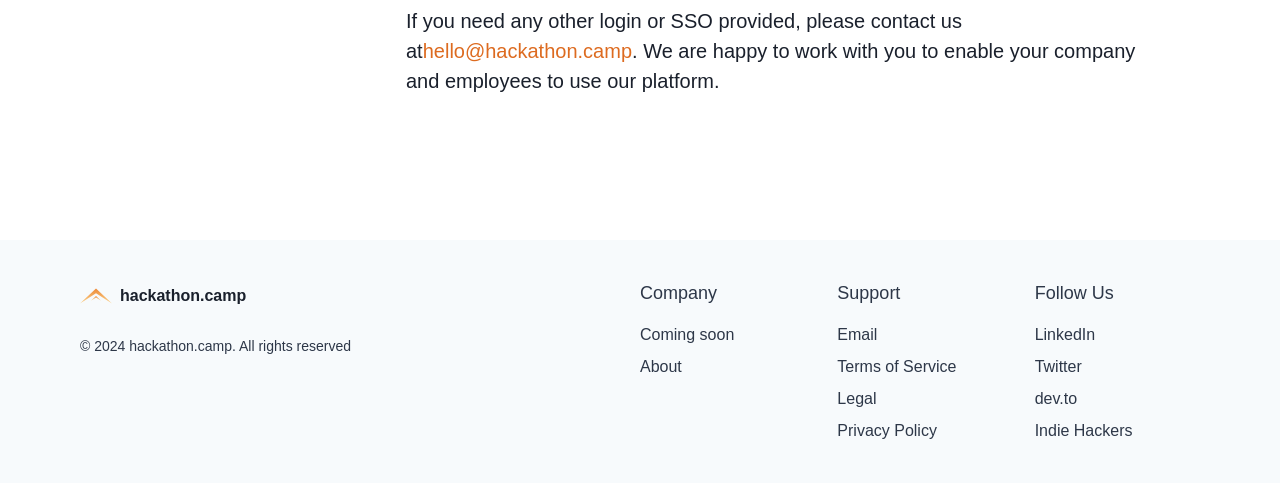Given the element description "Privacy Policy", identify the bounding box of the corresponding UI element.

[0.654, 0.868, 0.732, 0.917]